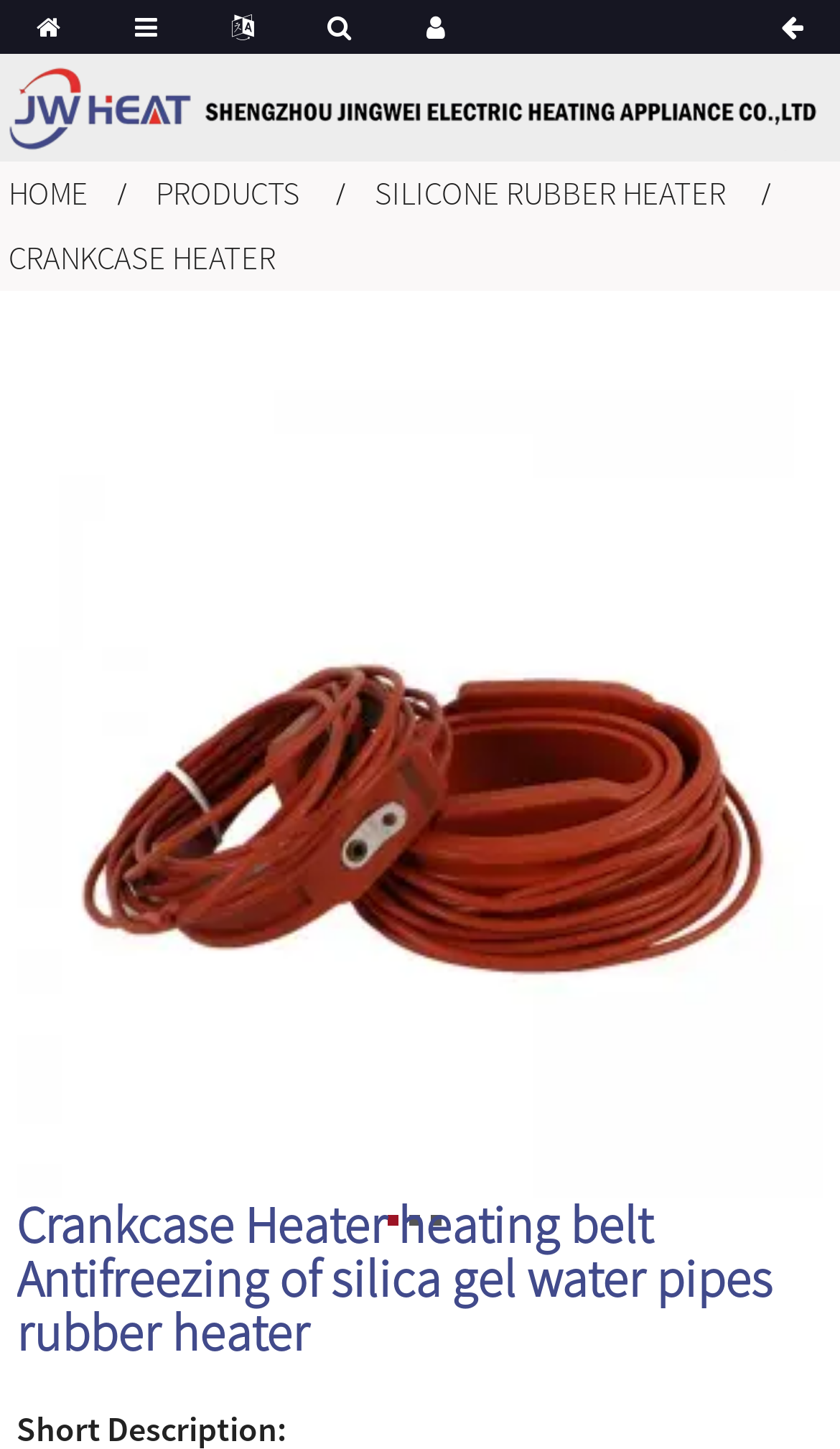What is the power range of the heater? Using the information from the screenshot, answer with a single word or phrase.

100W-1000W